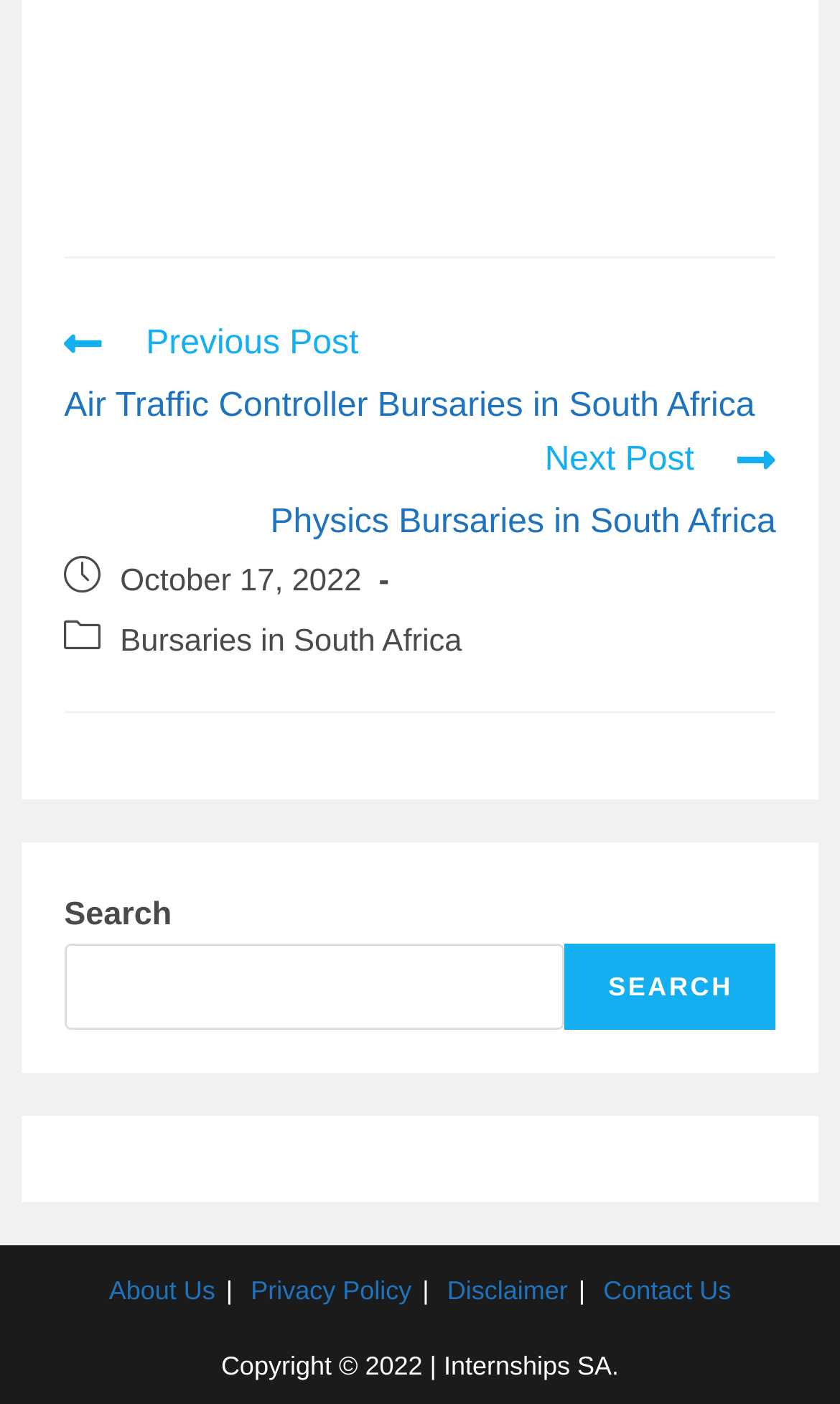Please determine the bounding box coordinates of the area that needs to be clicked to complete this task: 'View bursaries in South Africa'. The coordinates must be four float numbers between 0 and 1, formatted as [left, top, right, bottom].

[0.143, 0.446, 0.55, 0.47]